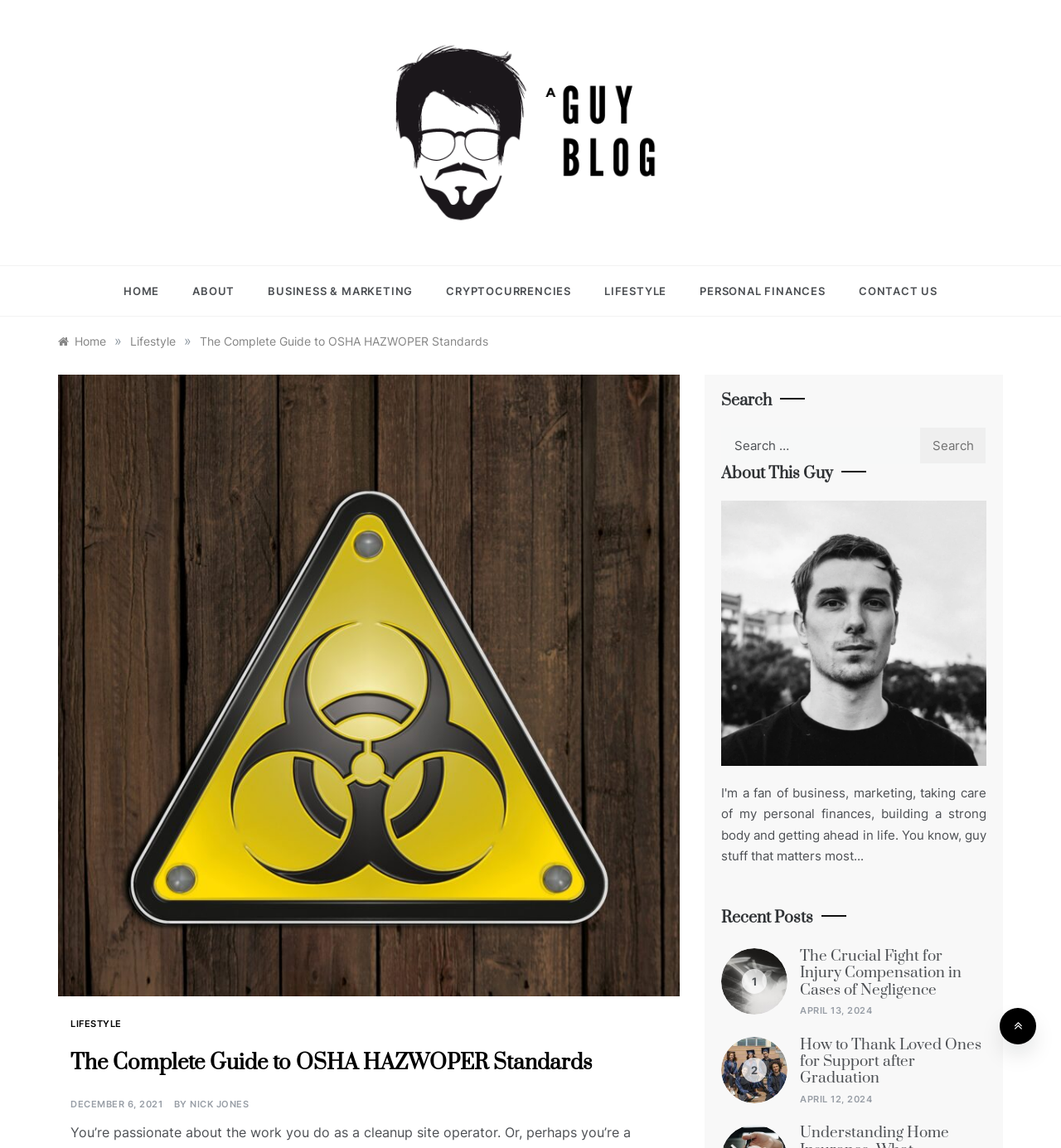Use a single word or phrase to answer the question: What is the author of the current article?

Nick Jones